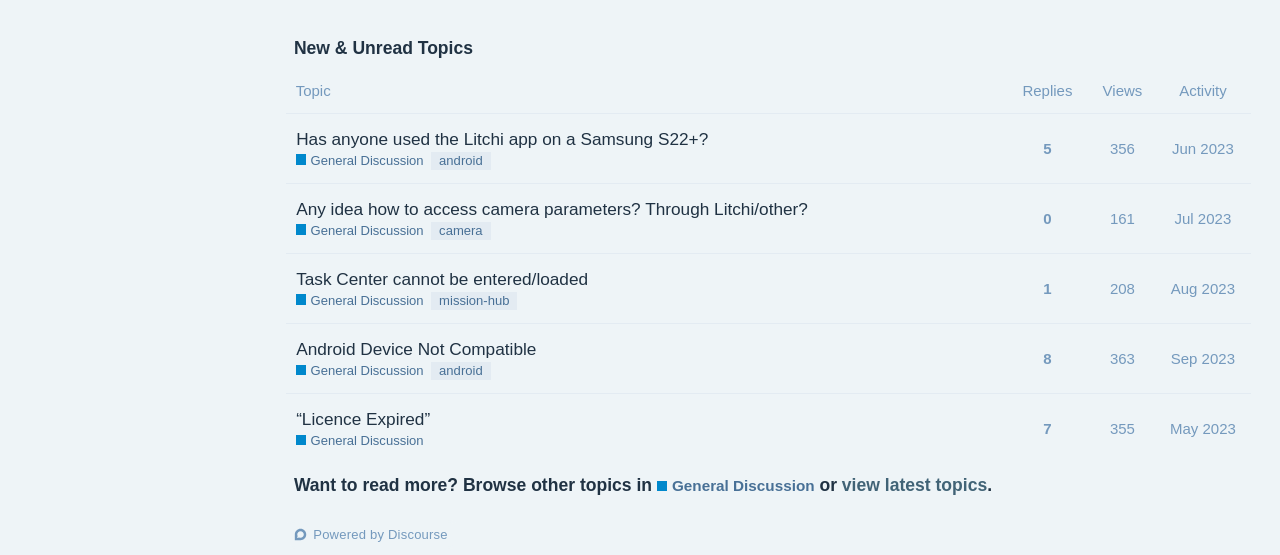How many topics are listed?
Using the image provided, answer with just one word or phrase.

5